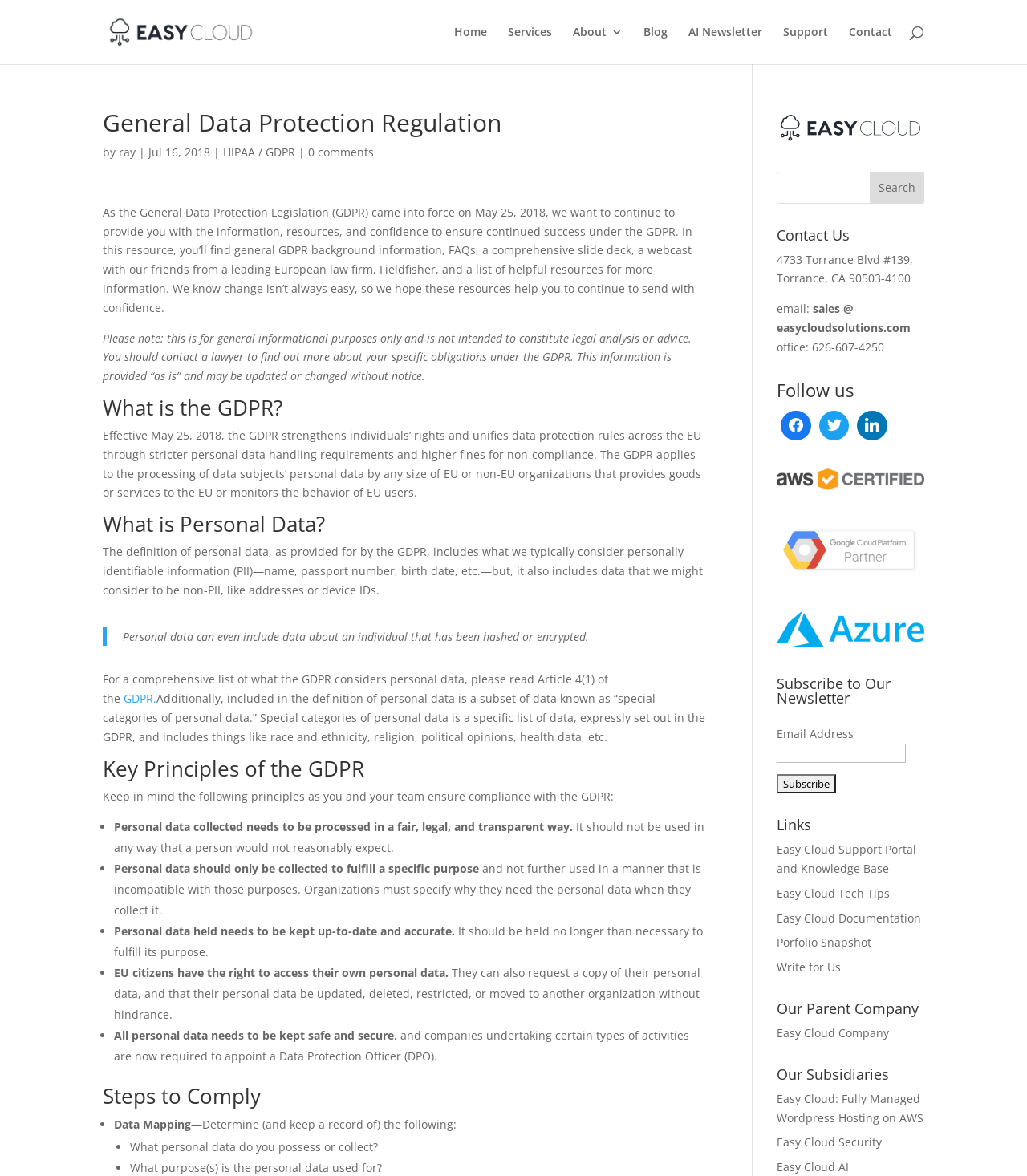Provide a comprehensive caption for the webpage.

The webpage is about Easy Cloud, an AI-powered incubator specializing in AI solutions deployed on AWS. At the top, there is a logo and a navigation menu with links to "Home", "Services", "About", "Blog", "AI Newsletter", "Support", and "Contact". Below the navigation menu, there is a search bar.

The main content of the webpage is about the General Data Protection Regulation (GDPR). It starts with a heading "General Data Protection Regulation" followed by a brief introduction to the GDPR. The introduction is accompanied by a link to "ray" and a date "Jul 16, 2018". There are also links to "HIPAA / GDPR" and "0 comments".

The webpage then provides detailed information about the GDPR, including its background, FAQs, and resources. The content is divided into sections with headings such as "What is the GDPR?", "What is Personal Data?", "Key Principles of the GDPR", and "Steps to Comply". Each section contains paragraphs of text explaining the relevant concepts and principles.

The webpage also includes a blockquote with a quote about personal data, and a list of key principles of the GDPR, including the need for fair and transparent data processing, data minimization, and data security.

At the bottom of the webpage, there are several sections, including "Contact Us", "Follow us", "Subscribe to Our Newsletter", "Links", "Our Parent Company", and "Our Subsidiaries". The "Contact Us" section provides an address, email, and phone number. The "Follow us" section has links to social media platforms. The "Subscribe to Our Newsletter" section has a form to enter an email address and a button to subscribe. The "Links" section has links to various resources, including a support portal, tech tips, and documentation. The "Our Parent Company" and "Our Subsidiaries" sections have links to related companies.